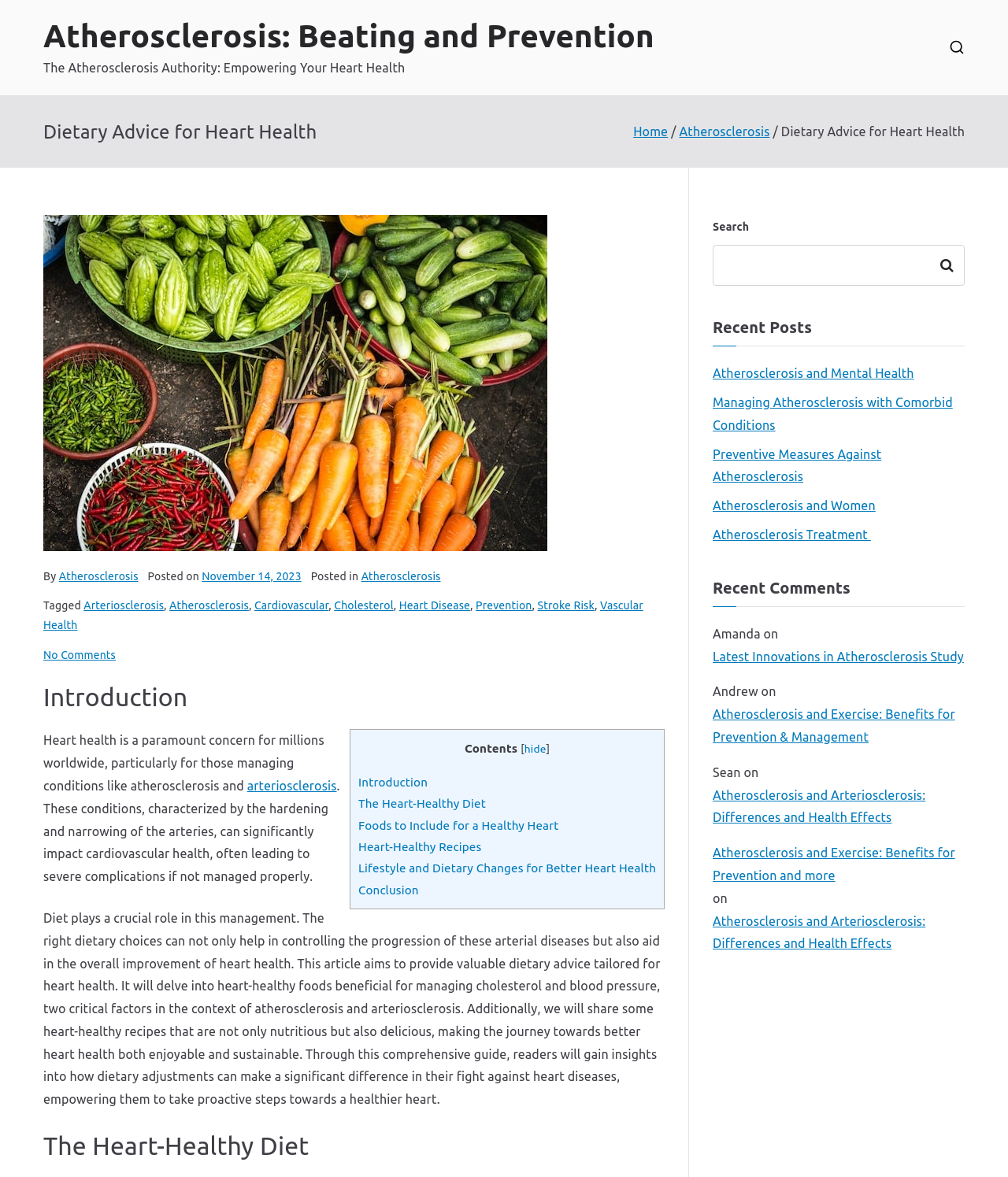Kindly determine the bounding box coordinates of the area that needs to be clicked to fulfill this instruction: "Search for heart health related topics".

[0.707, 0.209, 0.923, 0.242]